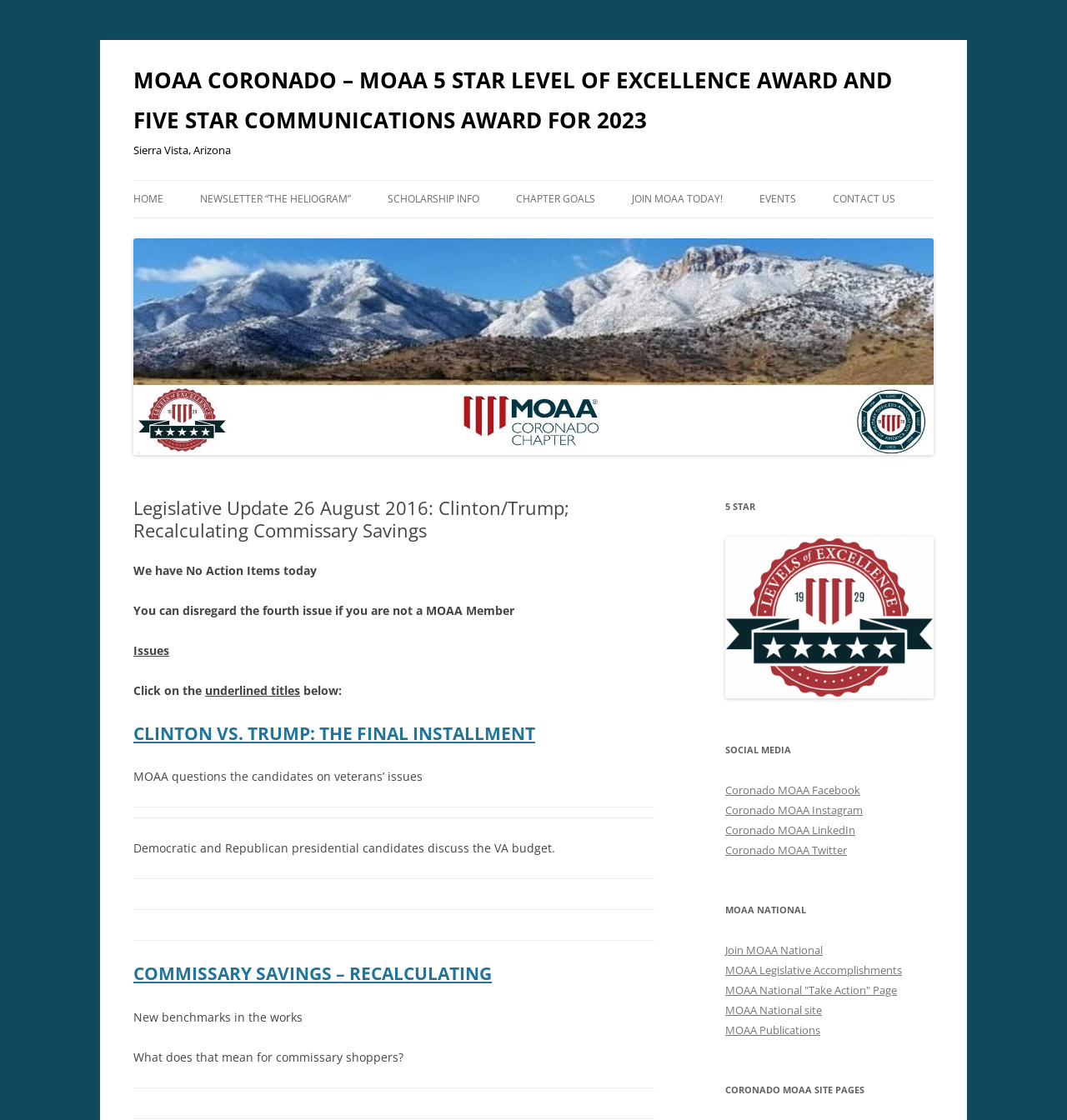Kindly respond to the following question with a single word or a brief phrase: 
How many social media platforms are linked on the webpage?

4